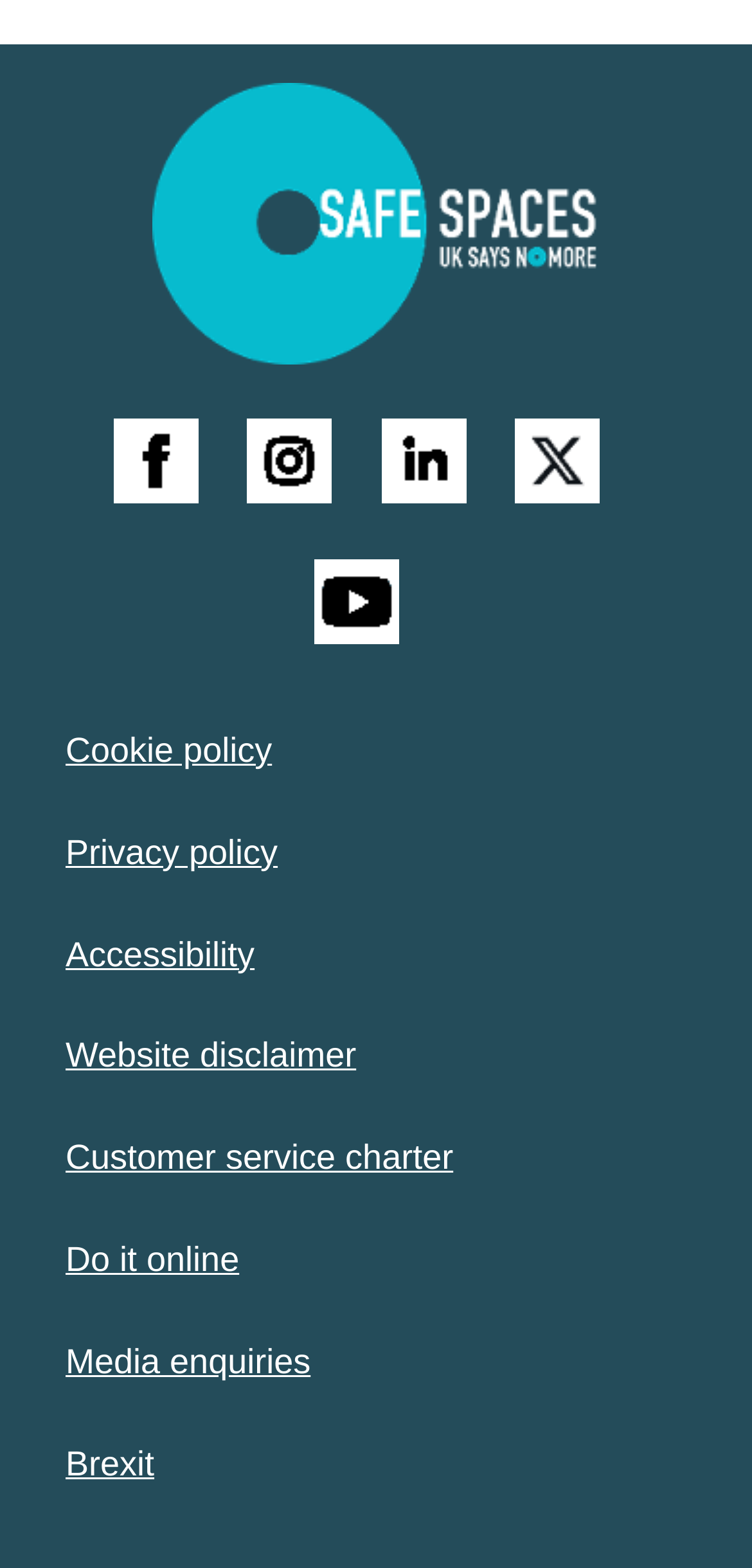Give a one-word or one-phrase response to the question:
What is the last link in the footer section?

Brexit